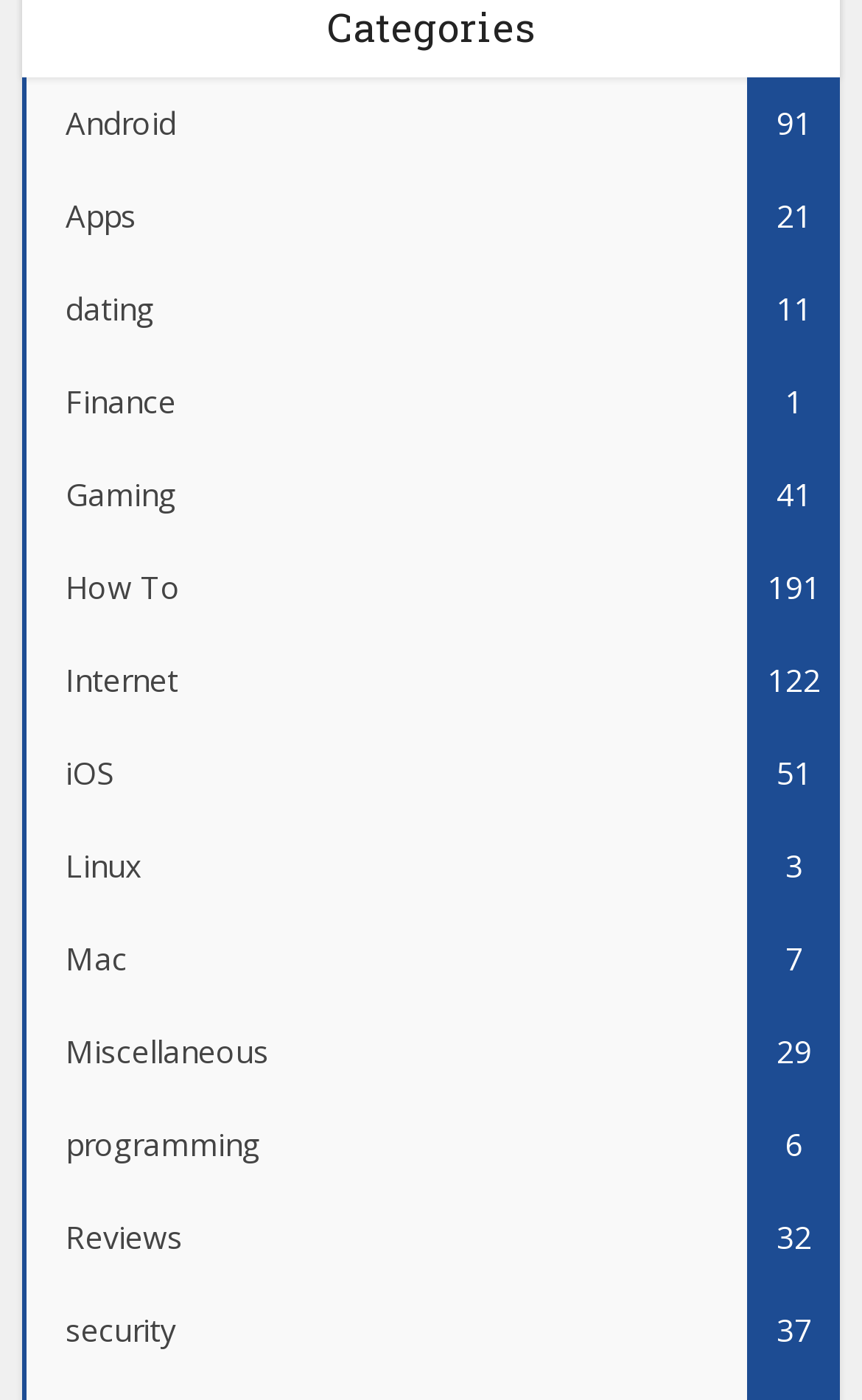Locate the bounding box of the UI element based on this description: "iOS51". Provide four float numbers between 0 and 1 as [left, top, right, bottom].

[0.025, 0.52, 0.975, 0.586]